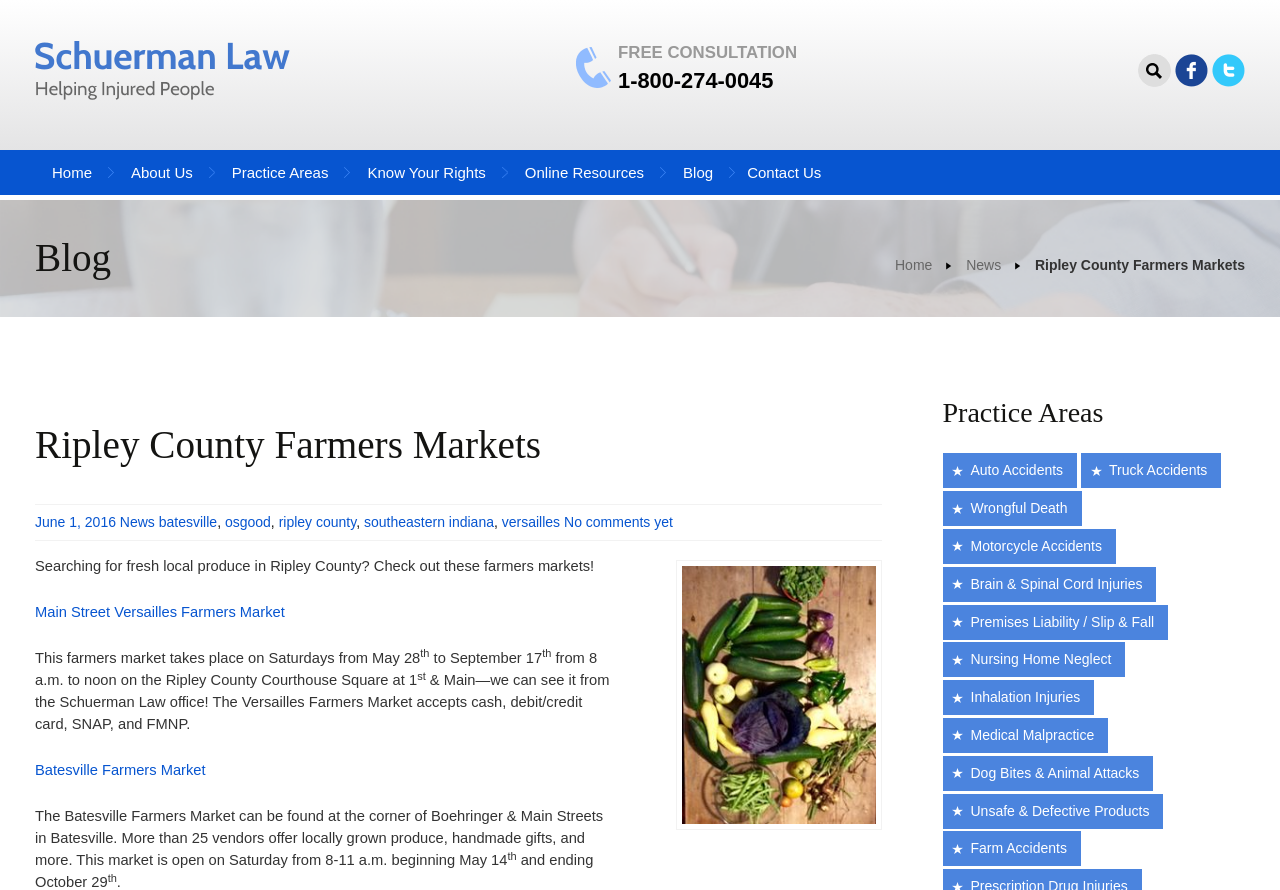By analyzing the image, answer the following question with a detailed response: What types of payment are accepted at the Versailles Farmers Market?

I found the answer by reading the text about the Versailles Farmers Market, which mentions that it accepts cash, debit/credit card, SNAP, and FMNP.